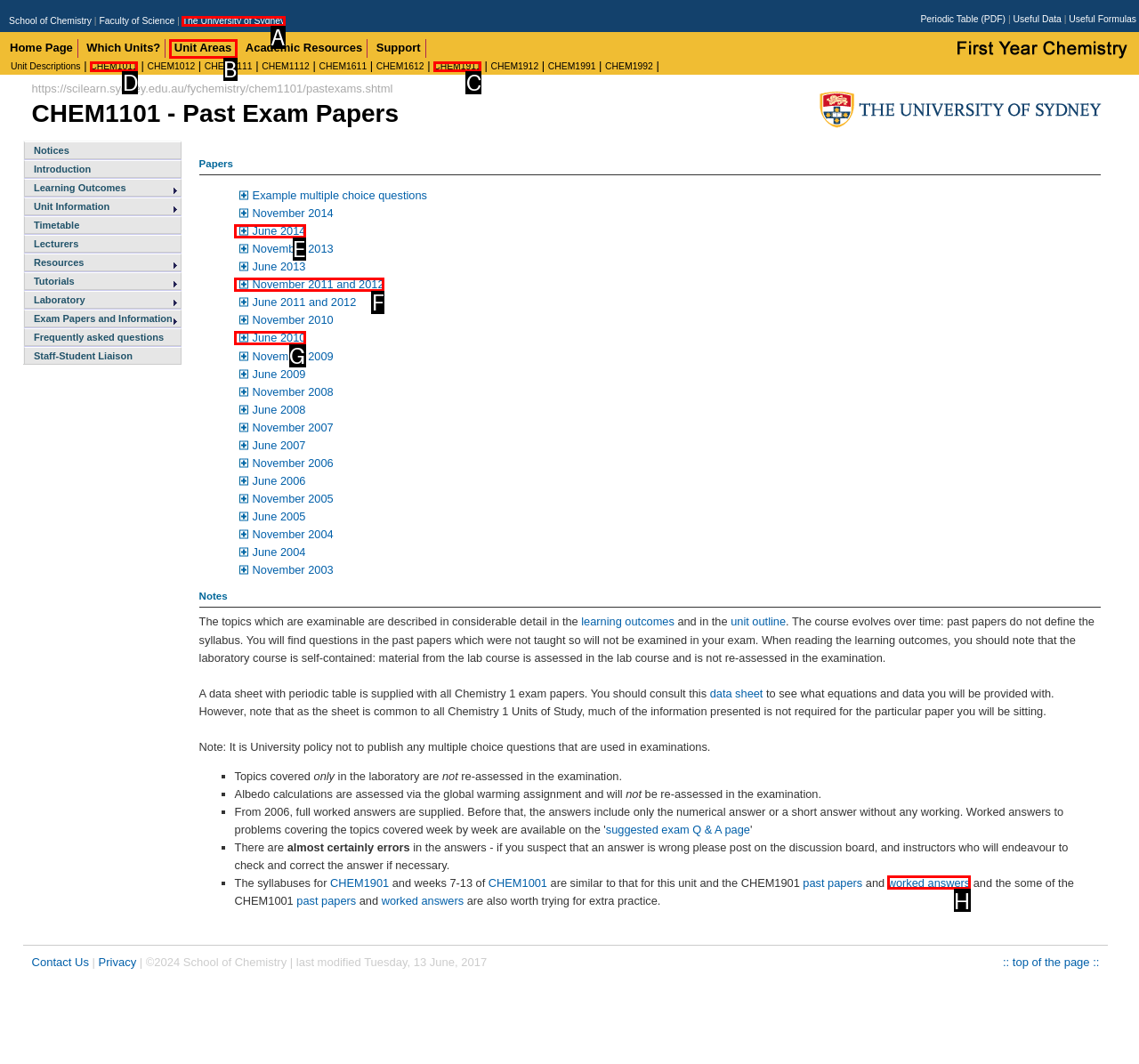Select the proper HTML element to perform the given task: Access the CHEM1011 unit description Answer with the corresponding letter from the provided choices.

D